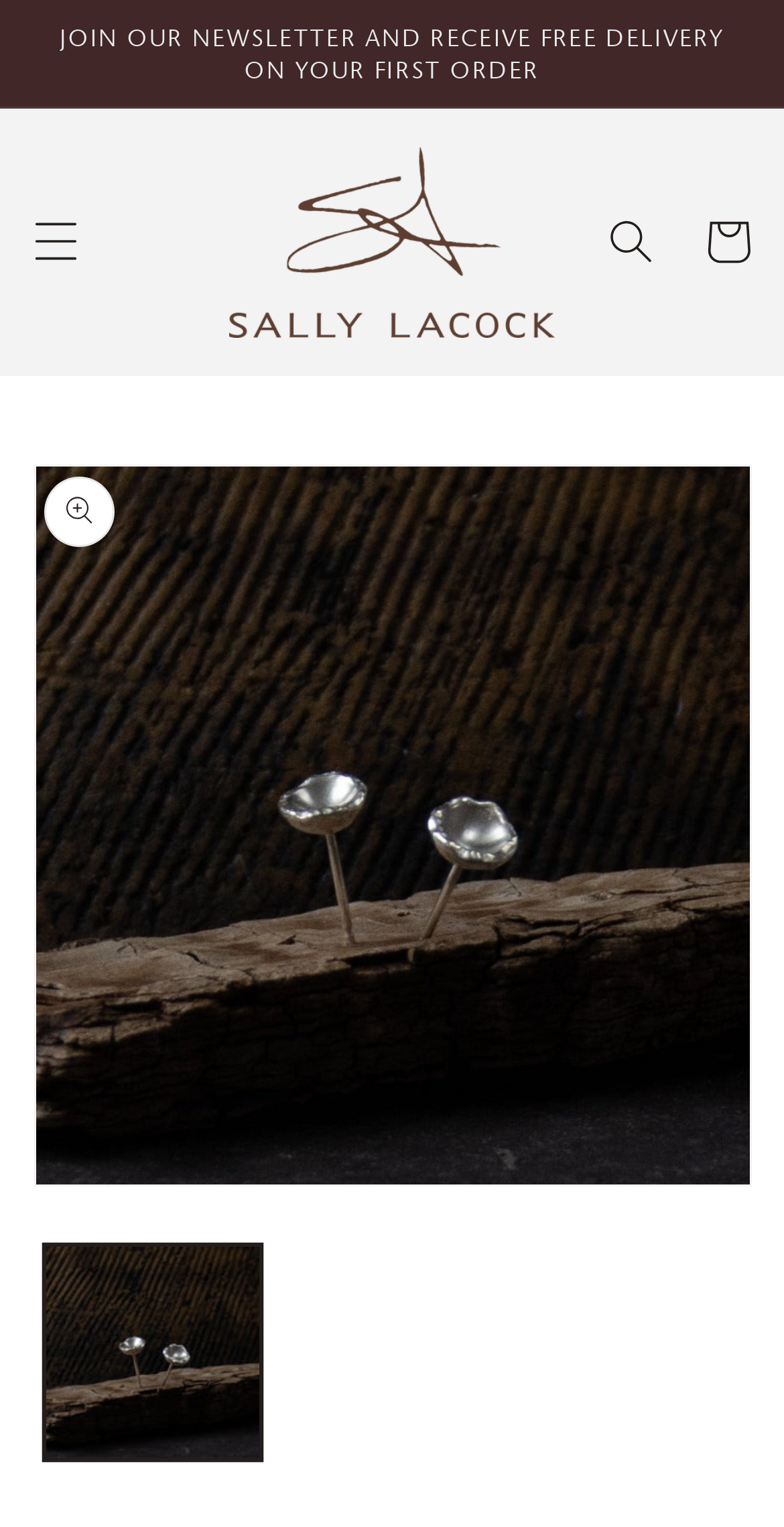Give a comprehensive overview of the webpage, including key elements.

The webpage is an e-commerce page for a jewelry item called "Seed Shell Studs Silver" from Sally Lacock Jewellery. At the top, there is an announcement section that spans the entire width of the page, containing a promotional message about joining a newsletter to receive free delivery on the first order. Below this section, there is a menu button on the left side, which is not expanded by default. 

On the top center, the logo of Sally Lacock Jewellery is displayed as an image, with a link to the main website. On the right side, there is a search button and a cart link. 

The main content of the page is a gallery viewer that occupies most of the page, showcasing the Seed Shell Studs Silver earrings. The gallery viewer has a button to load the first image, which is a large image of the earrings. The image is positioned near the top center of the gallery viewer.